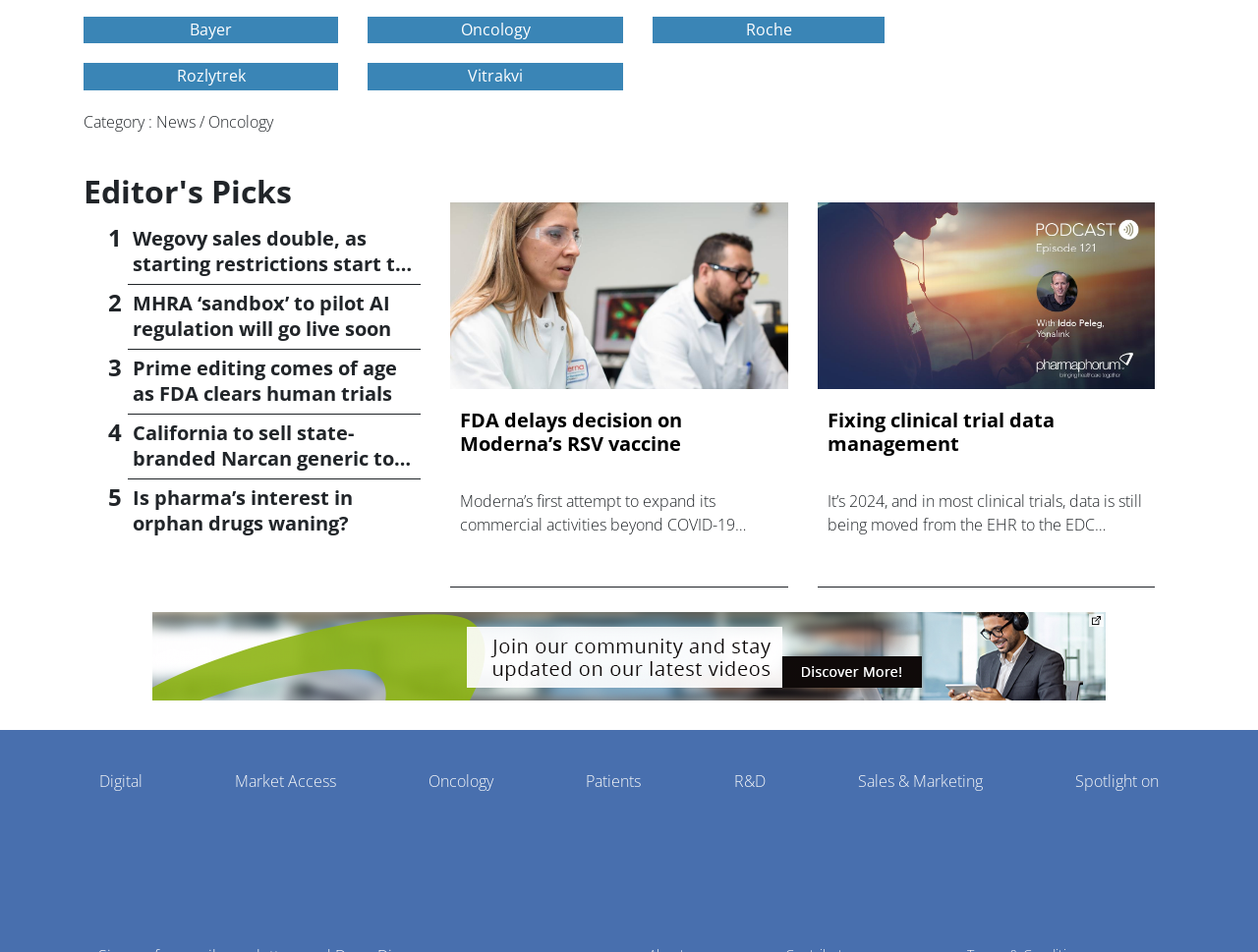Please mark the bounding box coordinates of the area that should be clicked to carry out the instruction: "Listen to pharmaphorum podcast episode 121".

[0.658, 0.429, 0.91, 0.503]